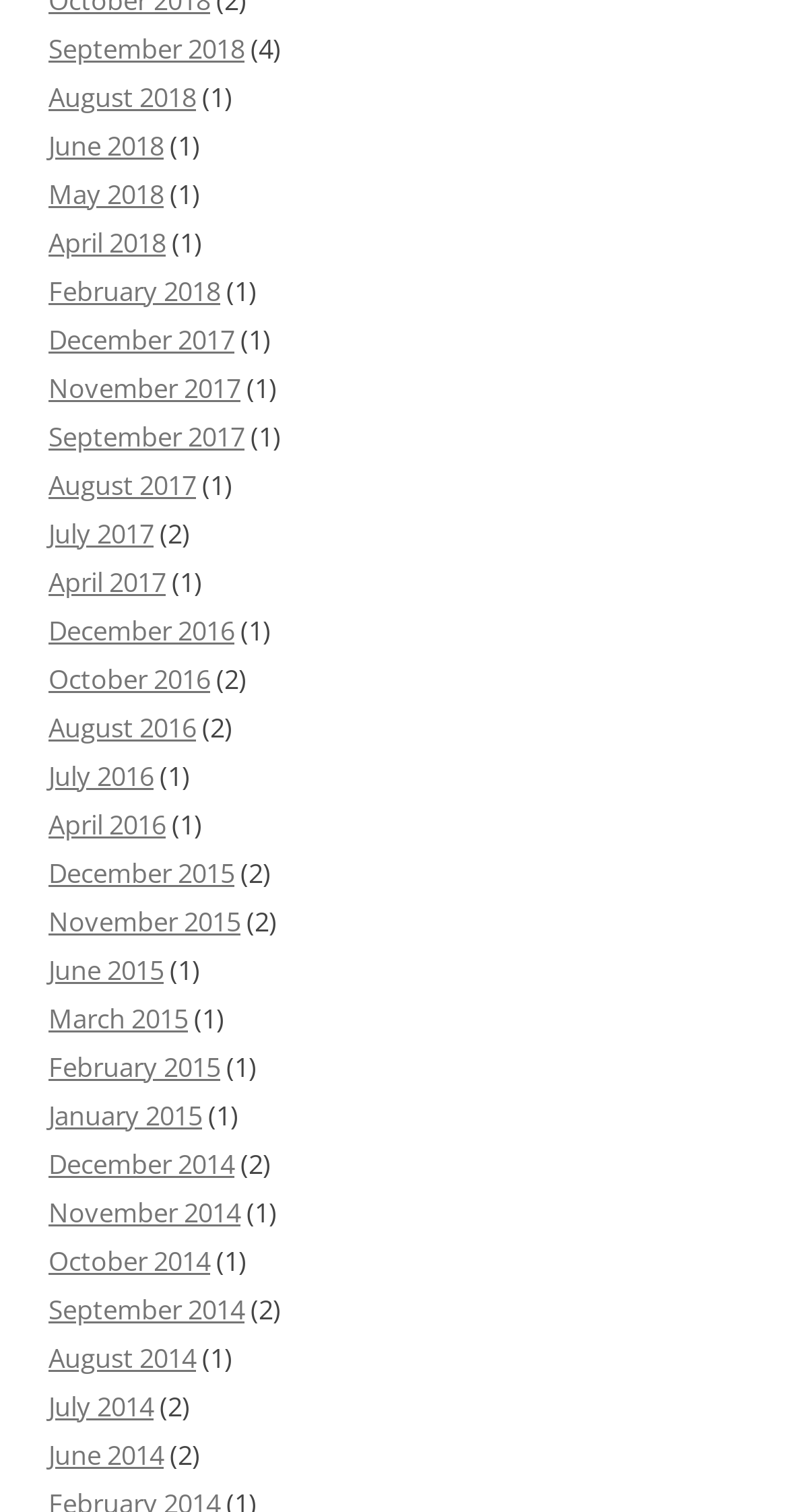Analyze the image and give a detailed response to the question:
How many months have two links?

After analyzing the list of links, I counted the number of months that have two links, which are July 2017, October 2016, December 2015, September 2014, and June 2015. There are 5 months that have two links.